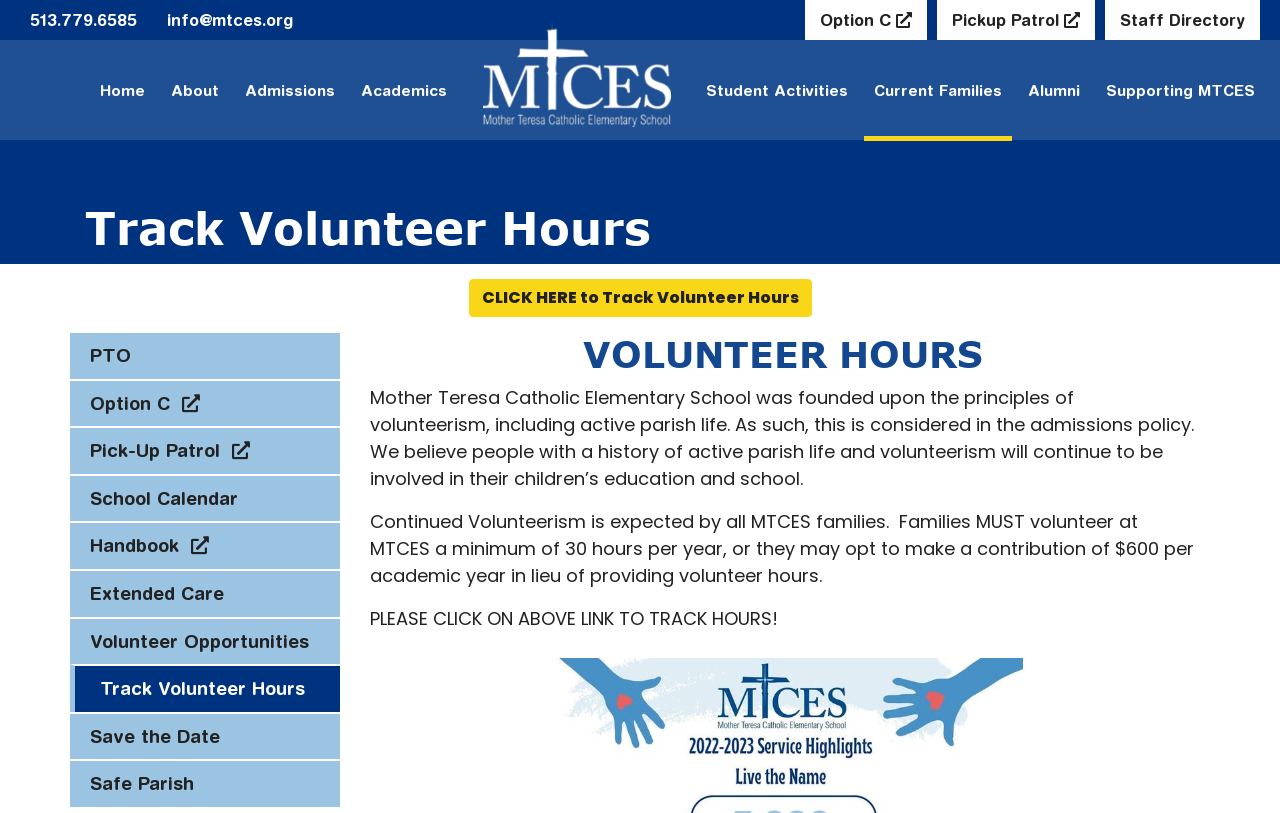Please find the bounding box coordinates of the element that needs to be clicked to perform the following instruction: "Check the school calendar". The bounding box coordinates should be four float numbers between 0 and 1, represented as [left, top, right, bottom].

[0.055, 0.583, 0.266, 0.641]